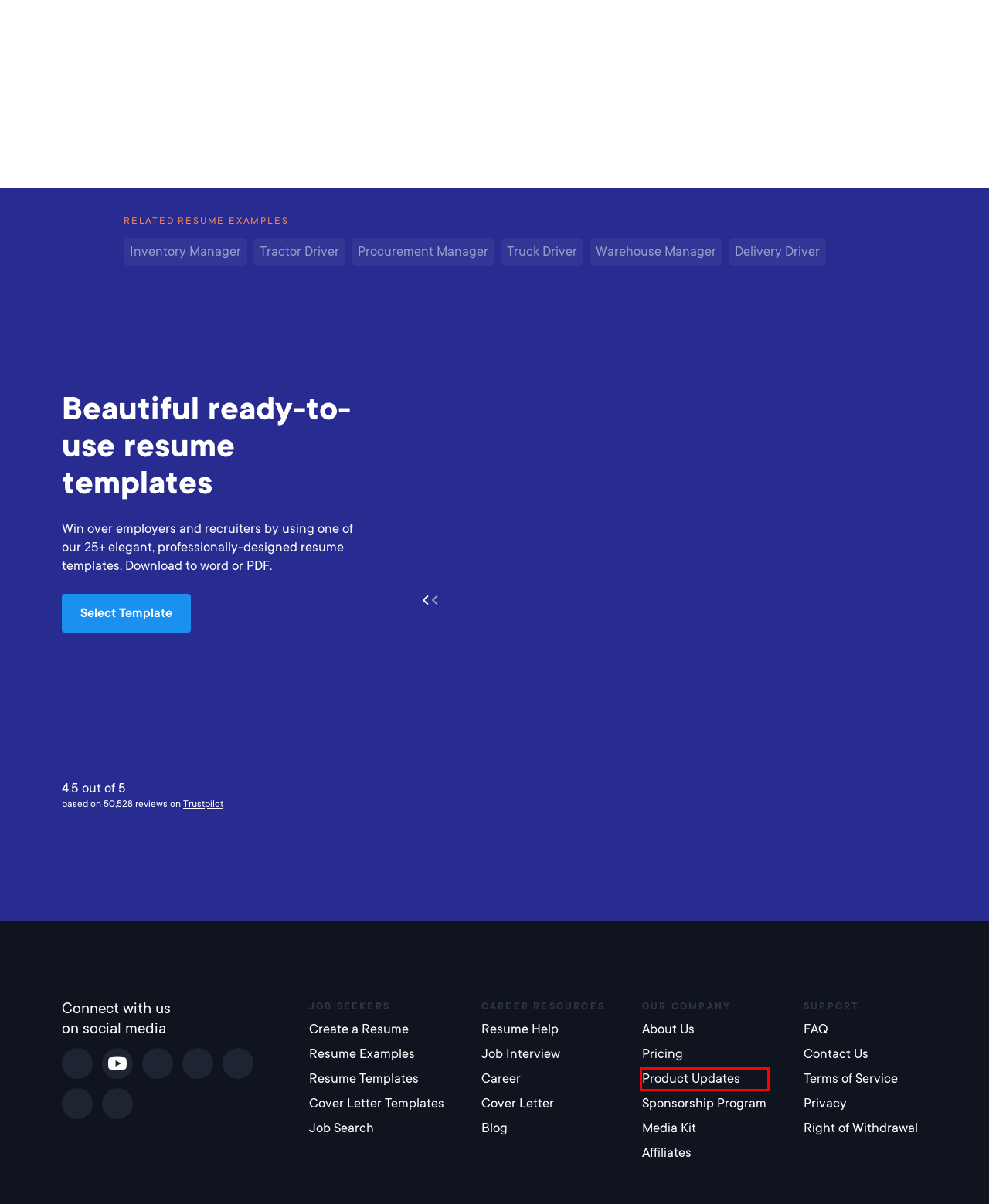Given a screenshot of a webpage with a red bounding box highlighting a UI element, choose the description that best corresponds to the new webpage after clicking the element within the red bounding box. Here are your options:
A. Resume.io updates
B. Logistics Coordinator Resume Examples & Writing Tips (2024)
C. Delivery Driver Resume Examples & Writing Tips (2024) · Resume.io
D. Transport & Logistics Resume Examples & Writing Tips (2024)
E. Putting your expected graduation date on your resume · Resume.io
F. Procurement Manager Resume Examples & Writing Tips (2024) · Resume.io
G. Inventory Manager Resume Examples & Writing Tips (2024) · Resume.io
H. CV Buzzwords Hiring Managers Dislike the Most · Resume.io

A